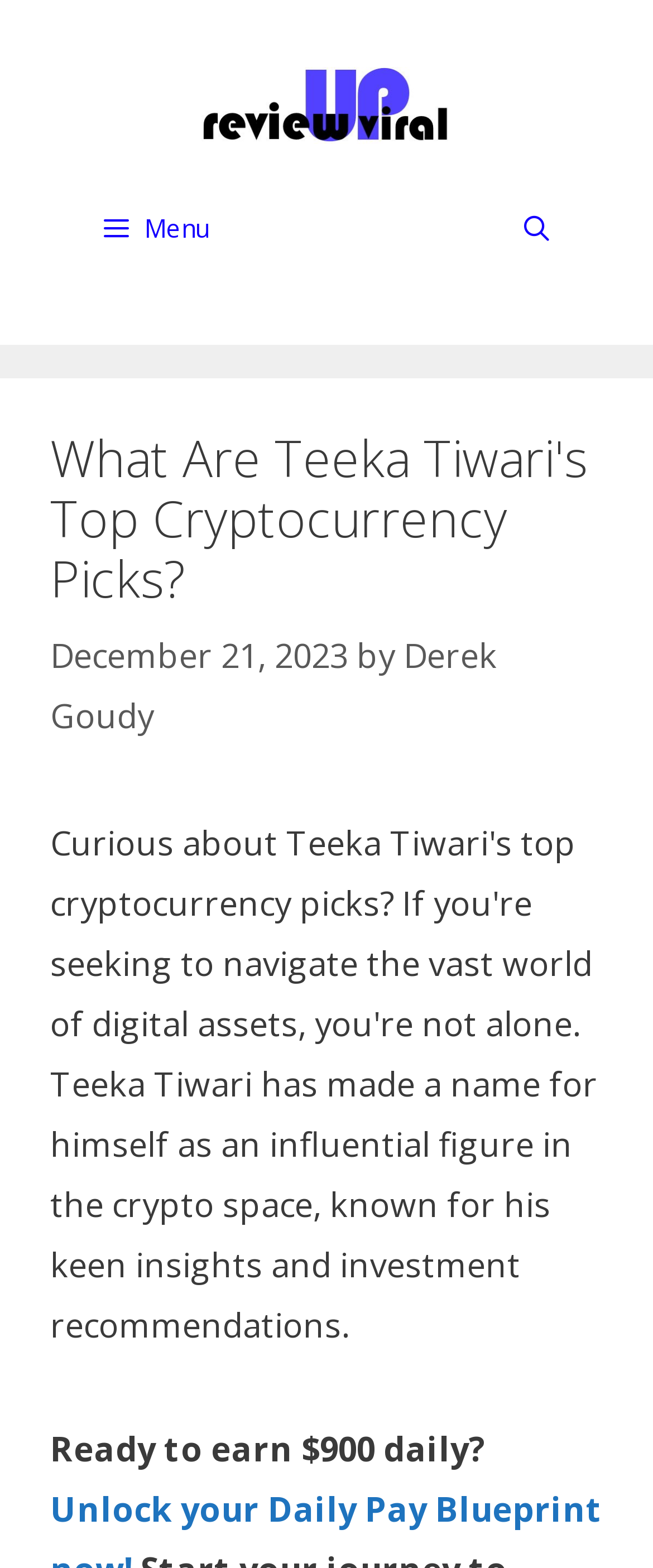Bounding box coordinates are specified in the format (top-left x, top-left y, bottom-right x, bottom-right y). All values are floating point numbers bounded between 0 and 1. Please provide the bounding box coordinate of the region this sentence describes: Menu

[0.103, 0.113, 0.897, 0.177]